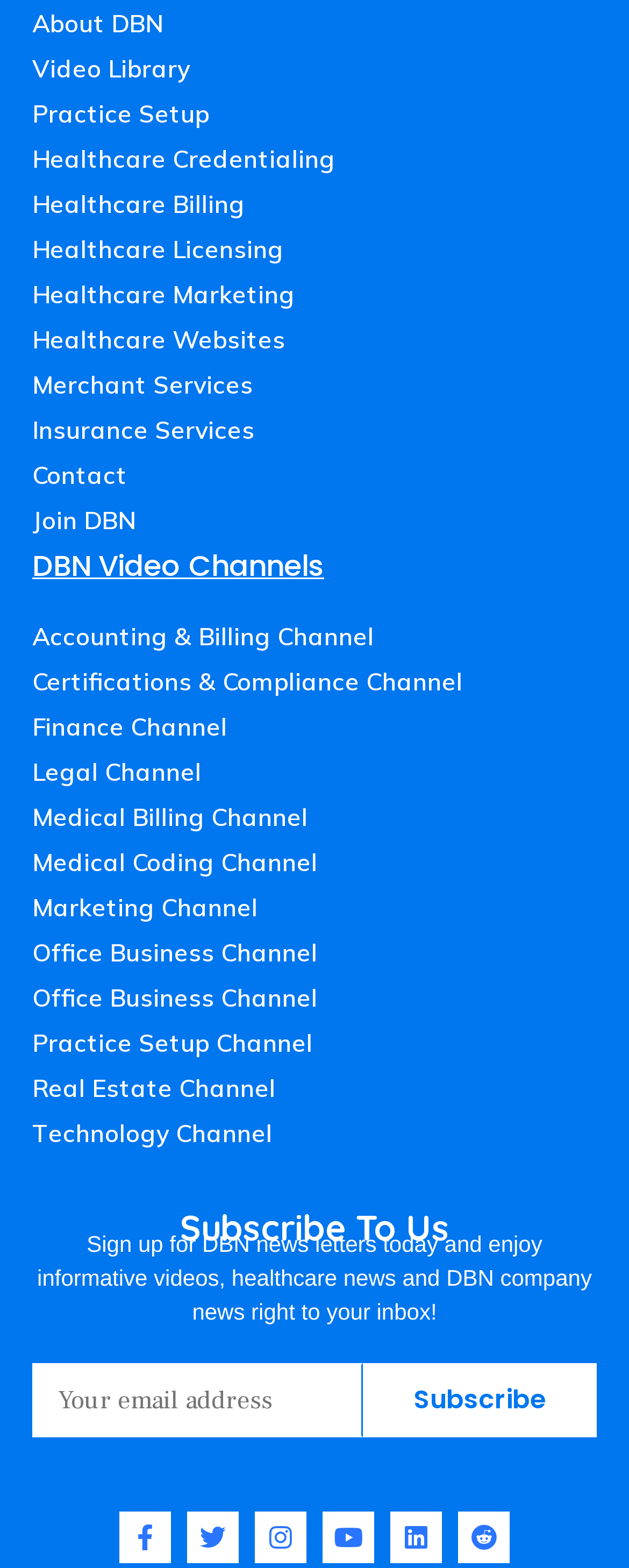Select the bounding box coordinates of the element I need to click to carry out the following instruction: "Enter email address".

[0.051, 0.869, 0.577, 0.916]